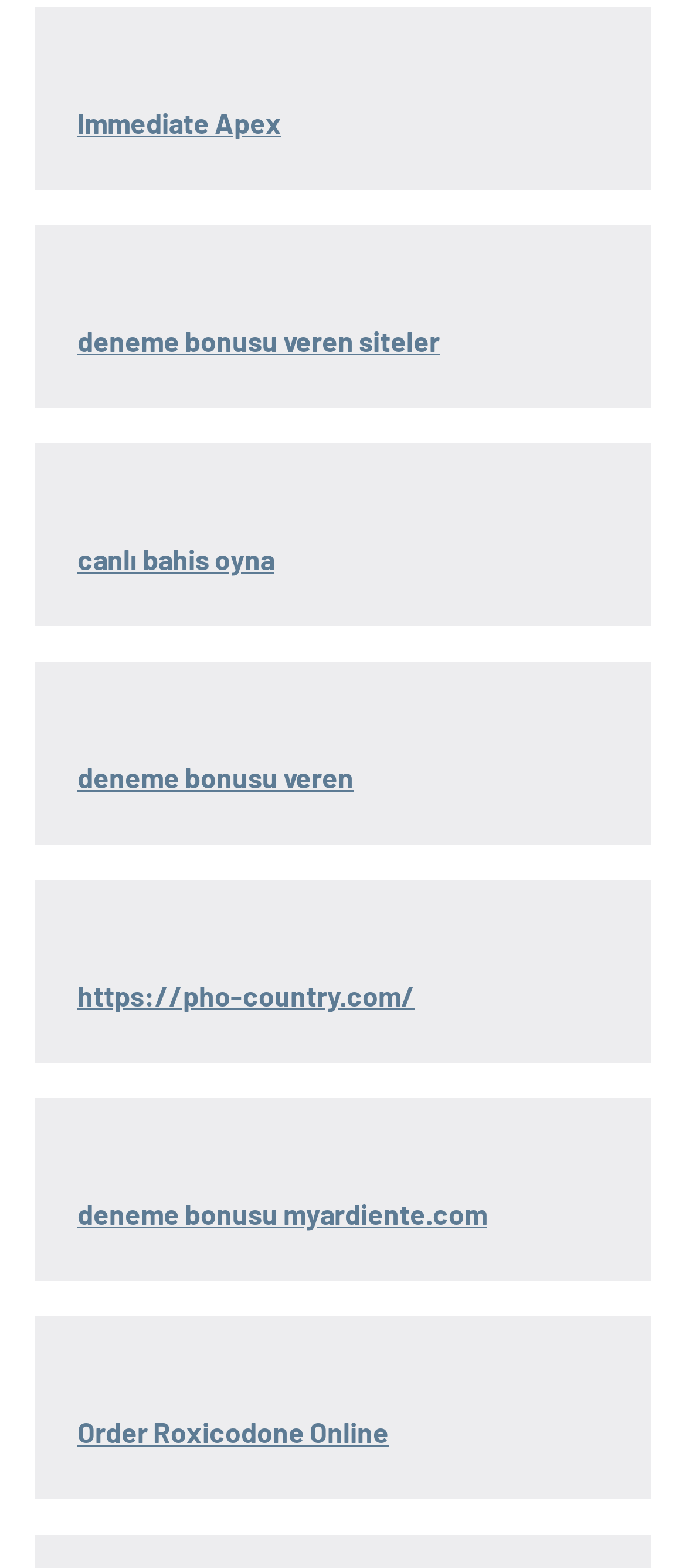Refer to the screenshot and answer the following question in detail:
What type of links are on the webpage?

The webpage contains multiple links with text related to bonuses, such as 'deneme bonusu veren siteler' and 'deneme bonusu myardiente.com', indicating that the webpage is focused on providing links to websites that offer bonuses.